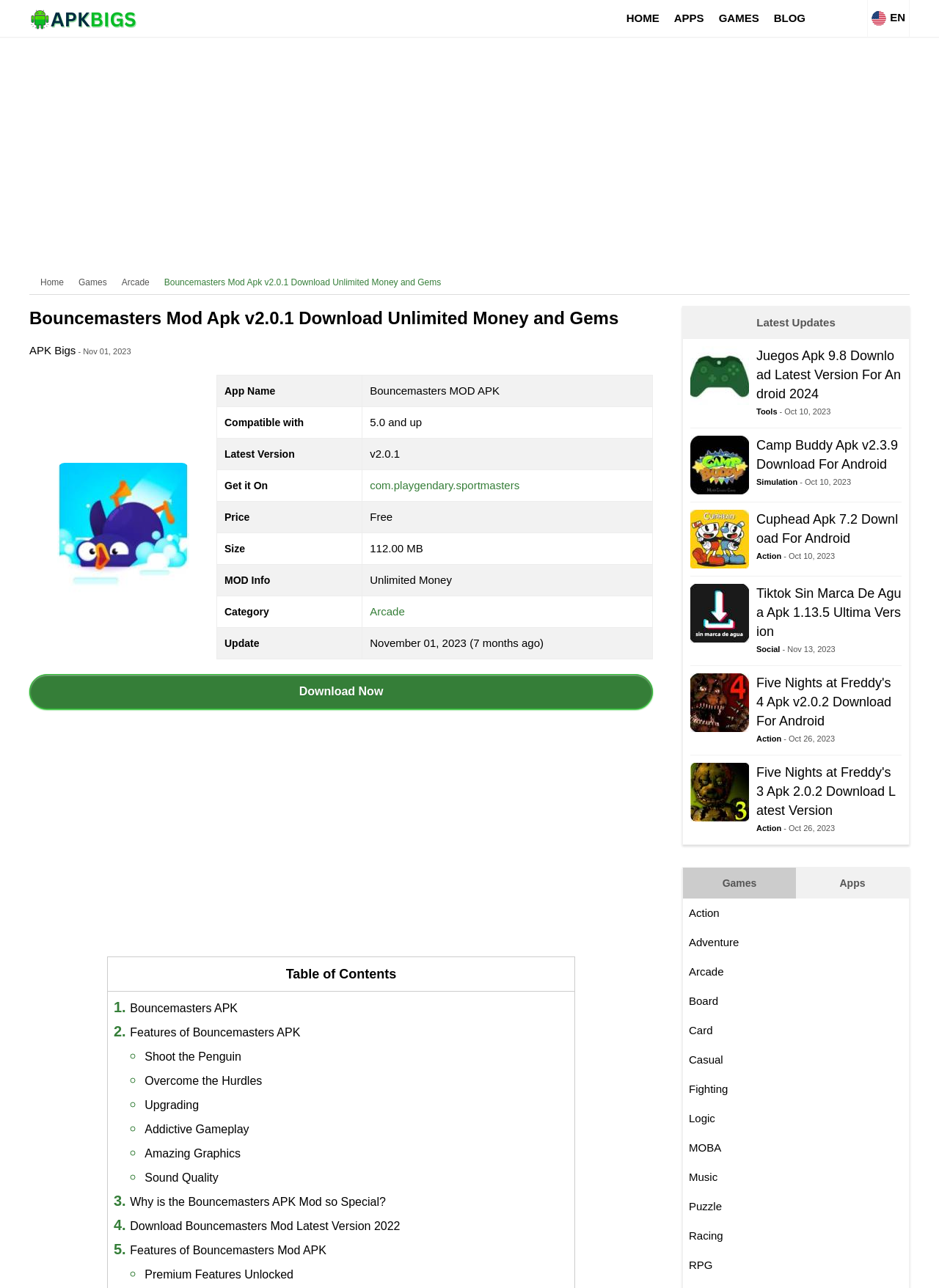What is the name of the APK? From the image, respond with a single word or brief phrase.

Bouncemasters MOD APK